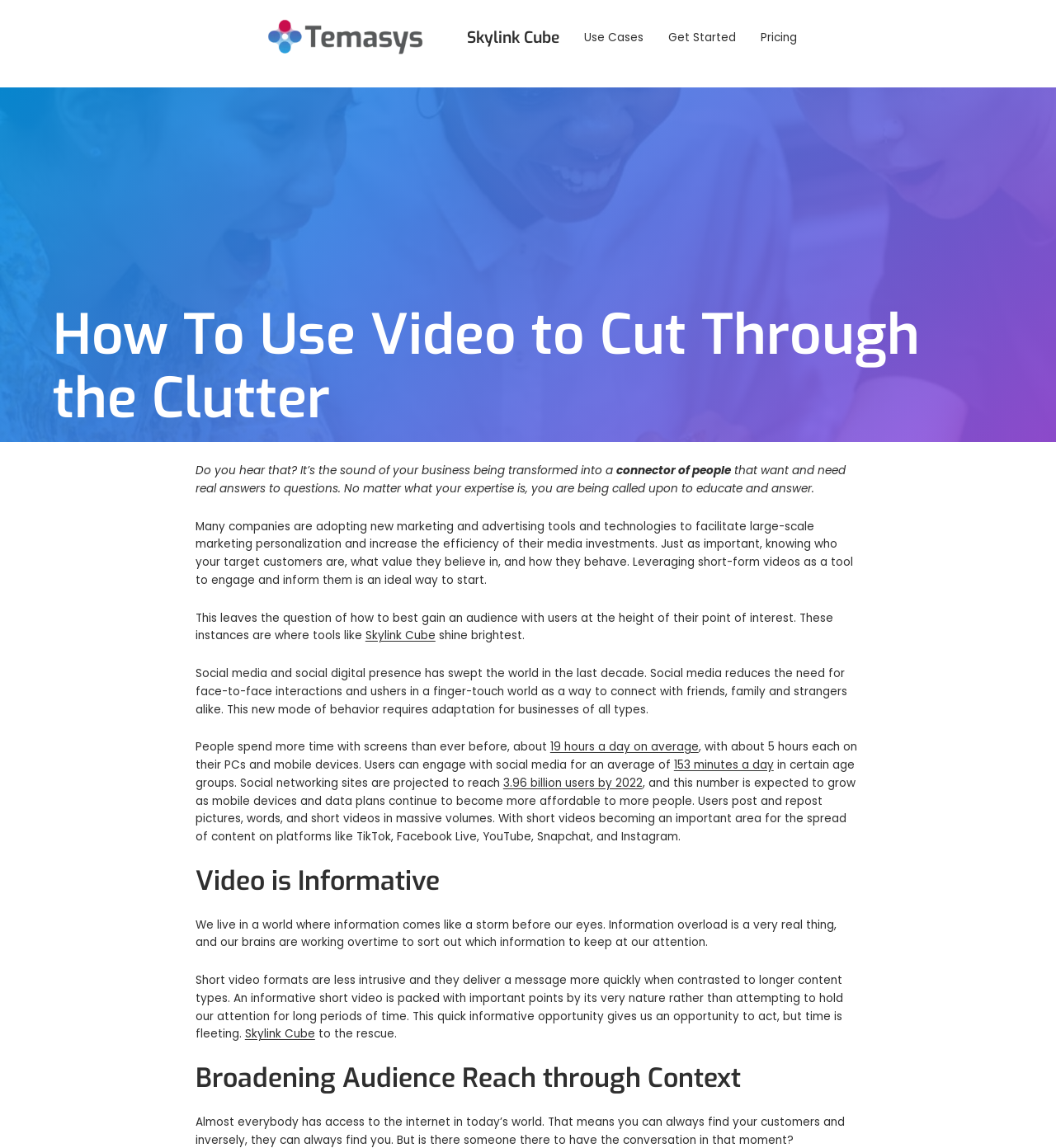Identify the bounding box coordinates of the section to be clicked to complete the task described by the following instruction: "Check the pricing". The coordinates should be four float numbers between 0 and 1, formatted as [left, top, right, bottom].

[0.72, 0.025, 0.754, 0.041]